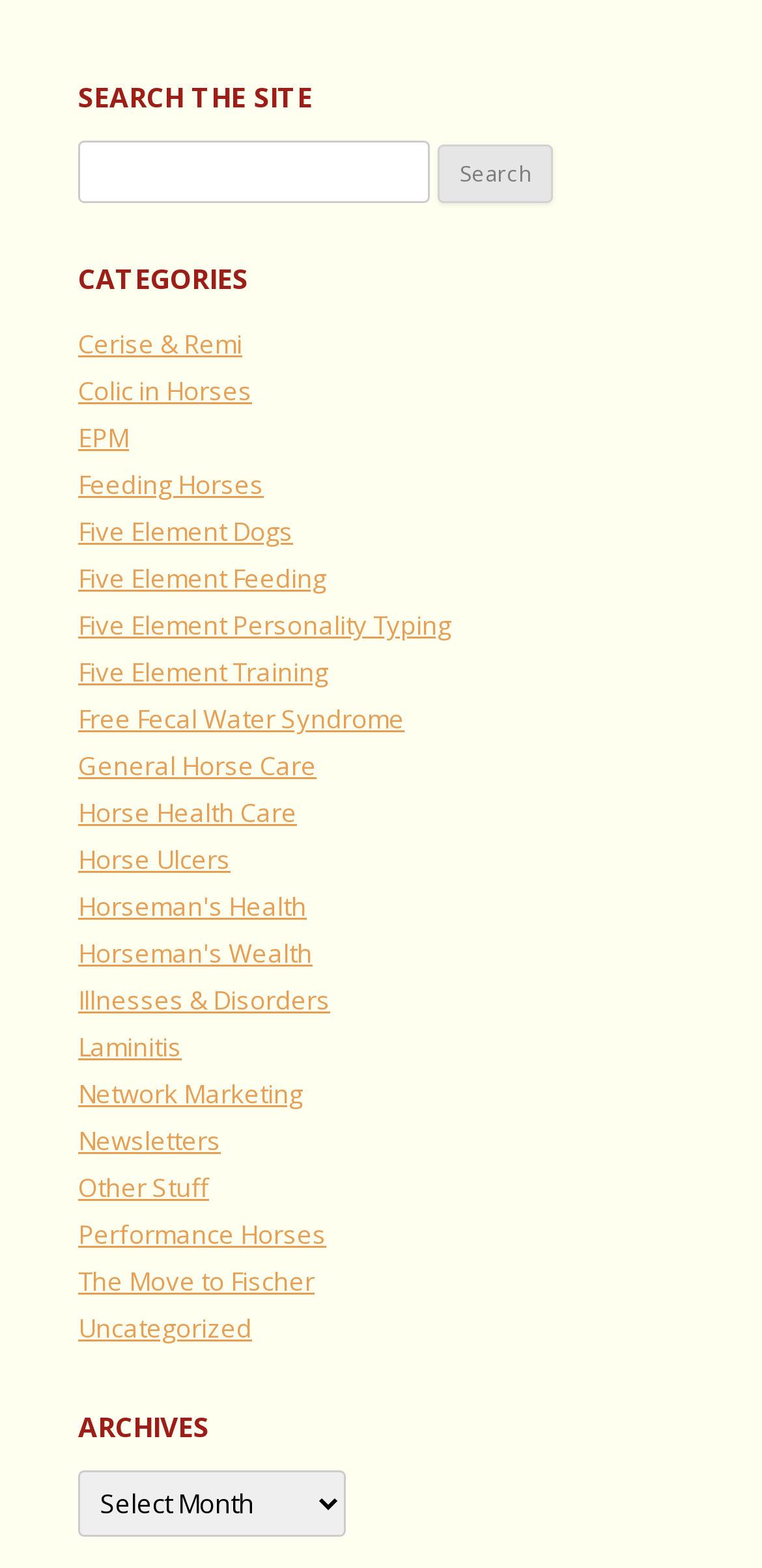How many categories are listed on the webpage?
Based on the screenshot, provide a one-word or short-phrase response.

21